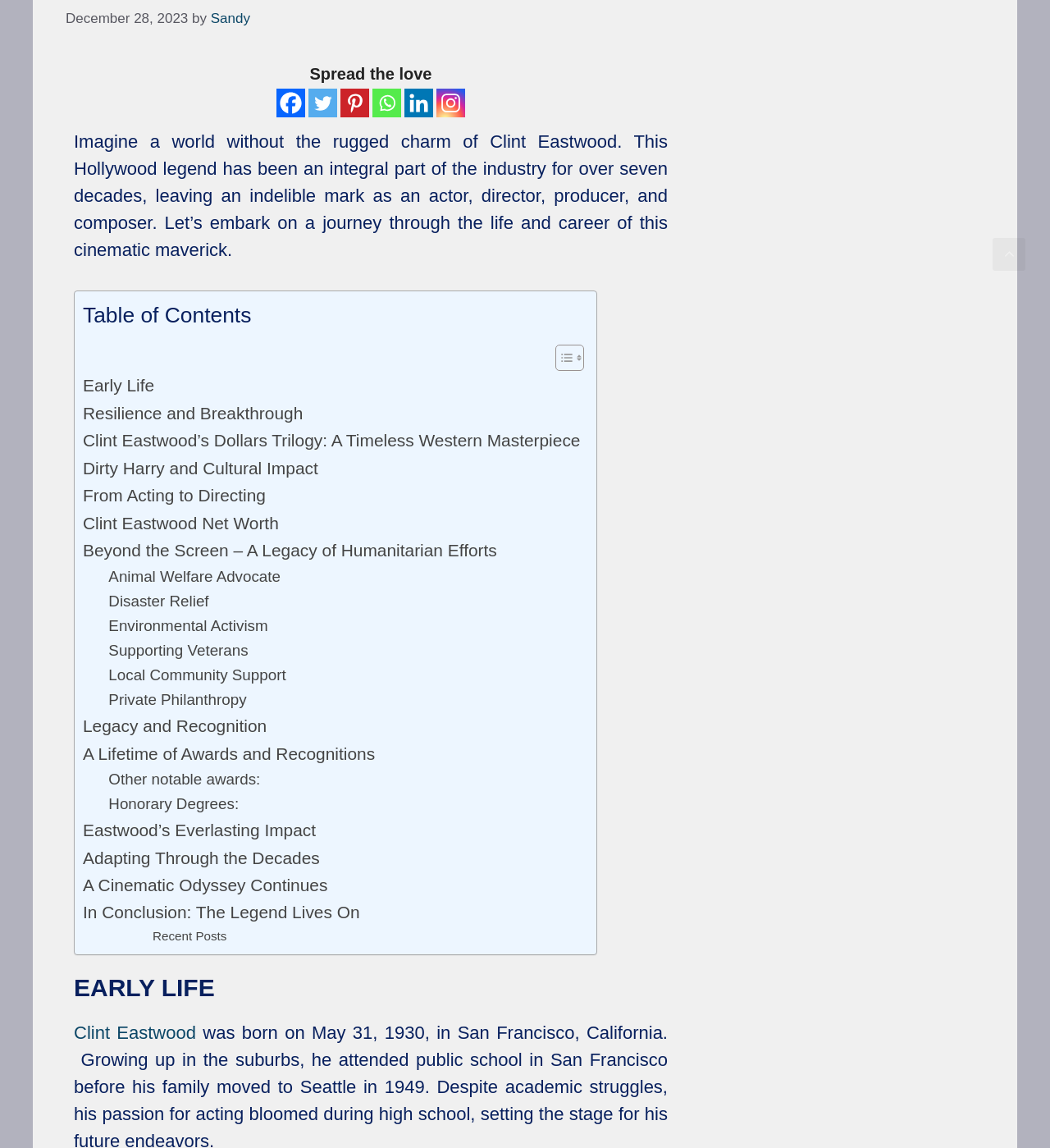Determine the bounding box coordinates of the target area to click to execute the following instruction: "Learn about Clint Eastwood's early life."

[0.079, 0.324, 0.147, 0.348]